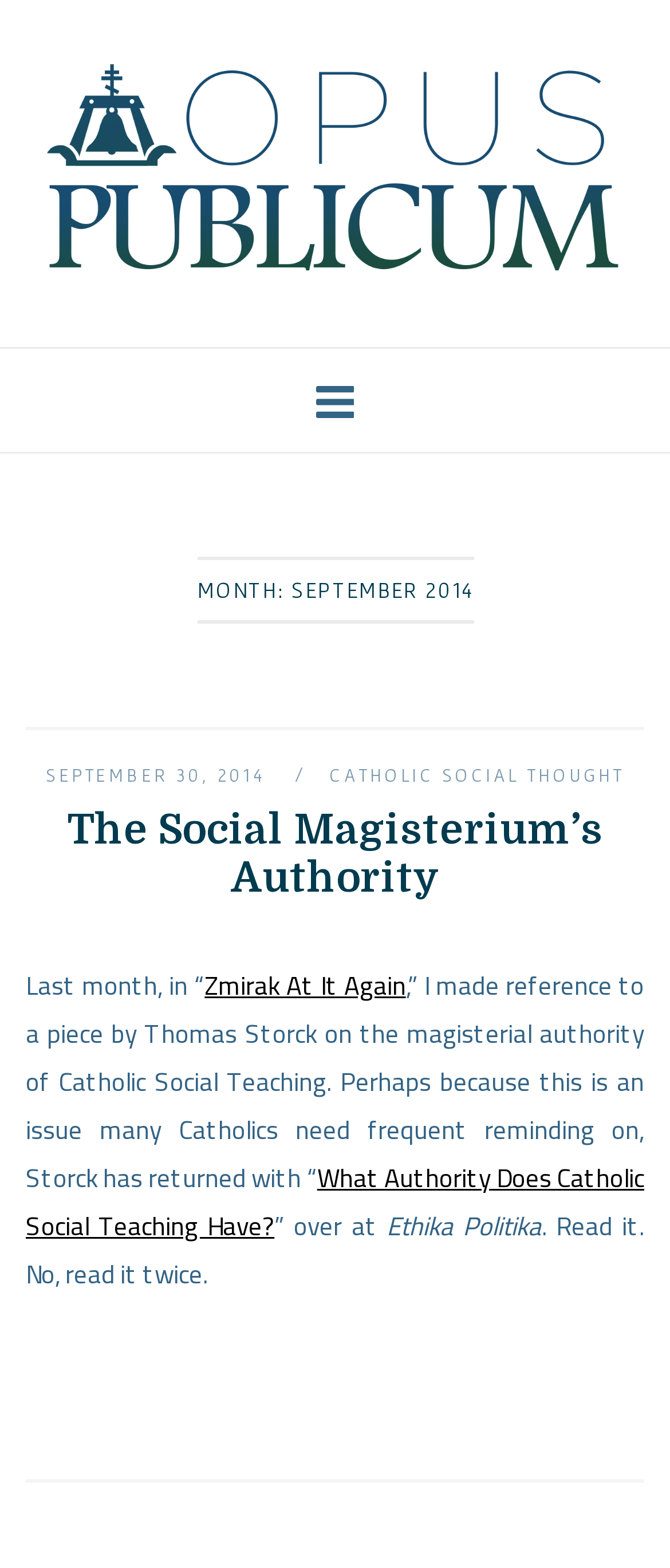Provide a brief response to the question below using one word or phrase:
What is the name of the website mentioned in the article?

Ethika Politika